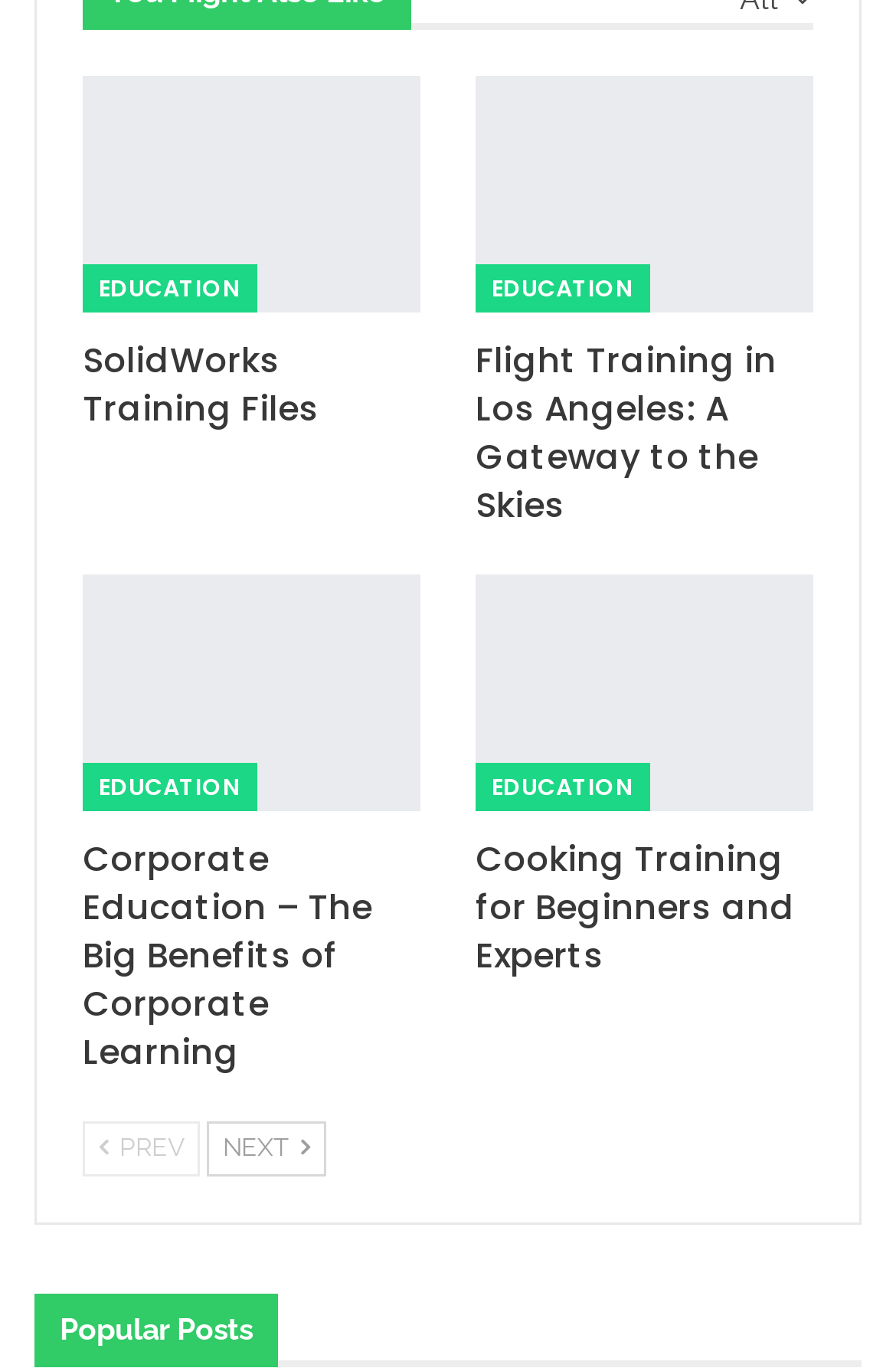Please respond in a single word or phrase: 
What is the purpose of the 'Previous' and 'Next' buttons?

Navigation